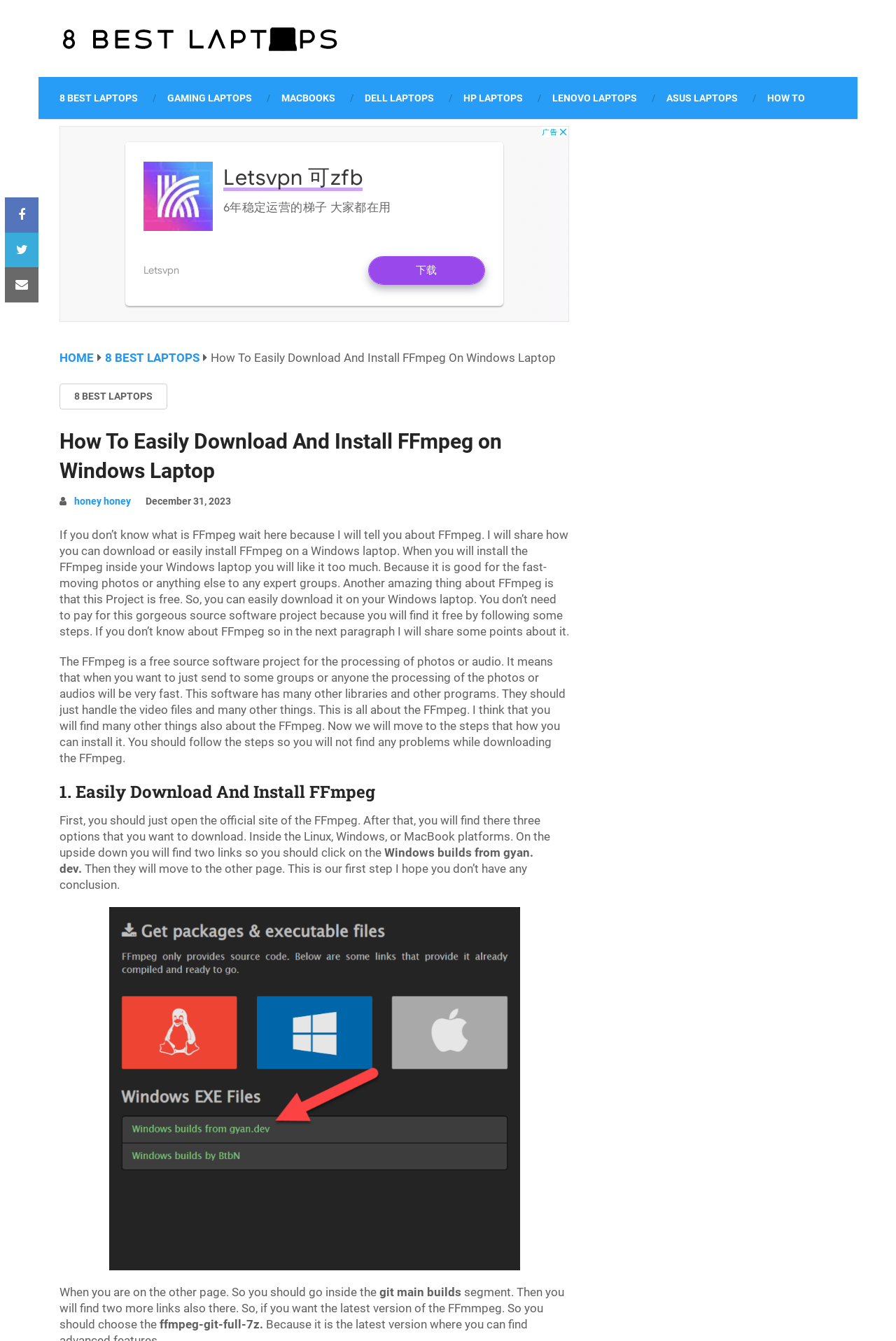What is the date mentioned in the article?
Look at the image and respond with a one-word or short phrase answer.

December 31, 2023